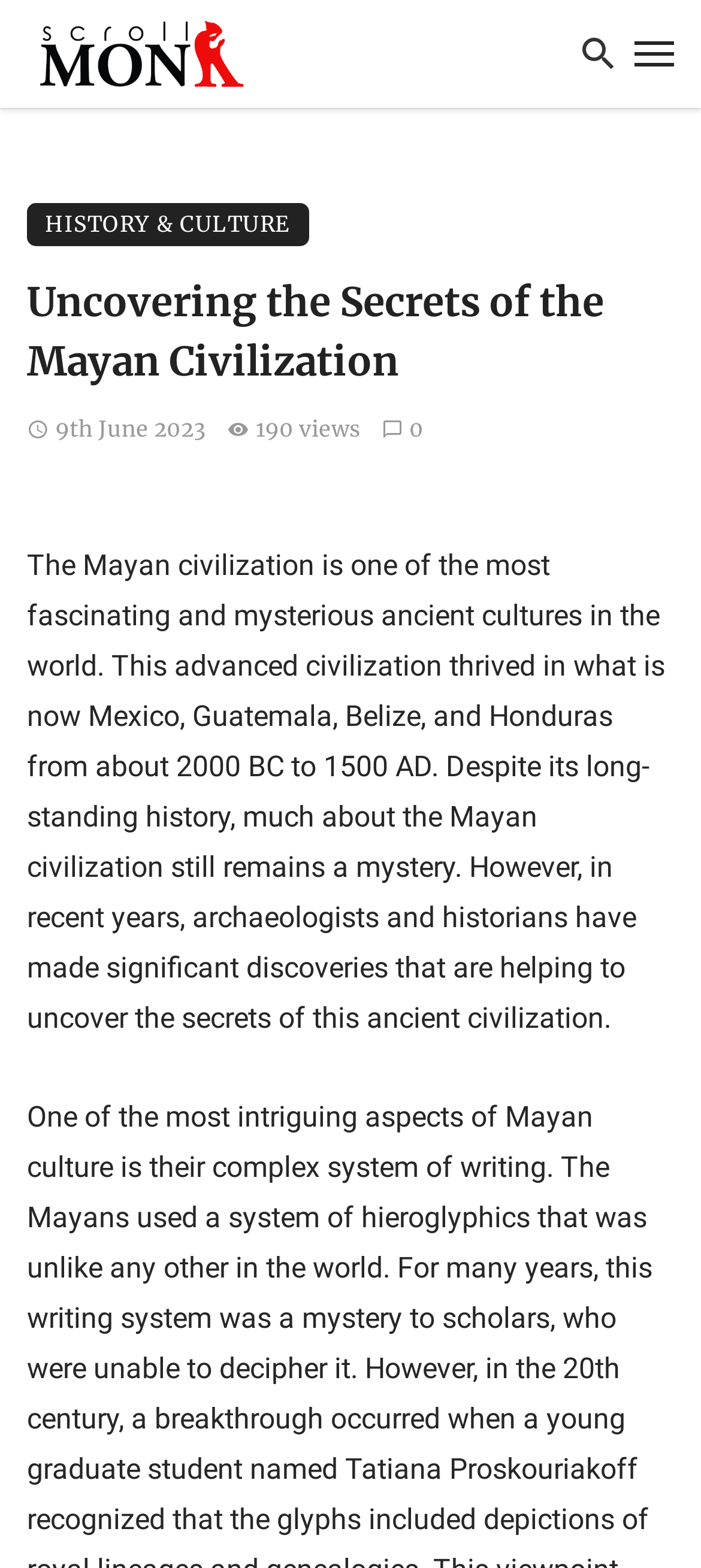With reference to the image, please provide a detailed answer to the following question: When was the article published?

The publication date is mentioned in the webpage as 'June 9, 2023 at 8:56 pm', which is also written in a more readable format as '9th June 2023'.